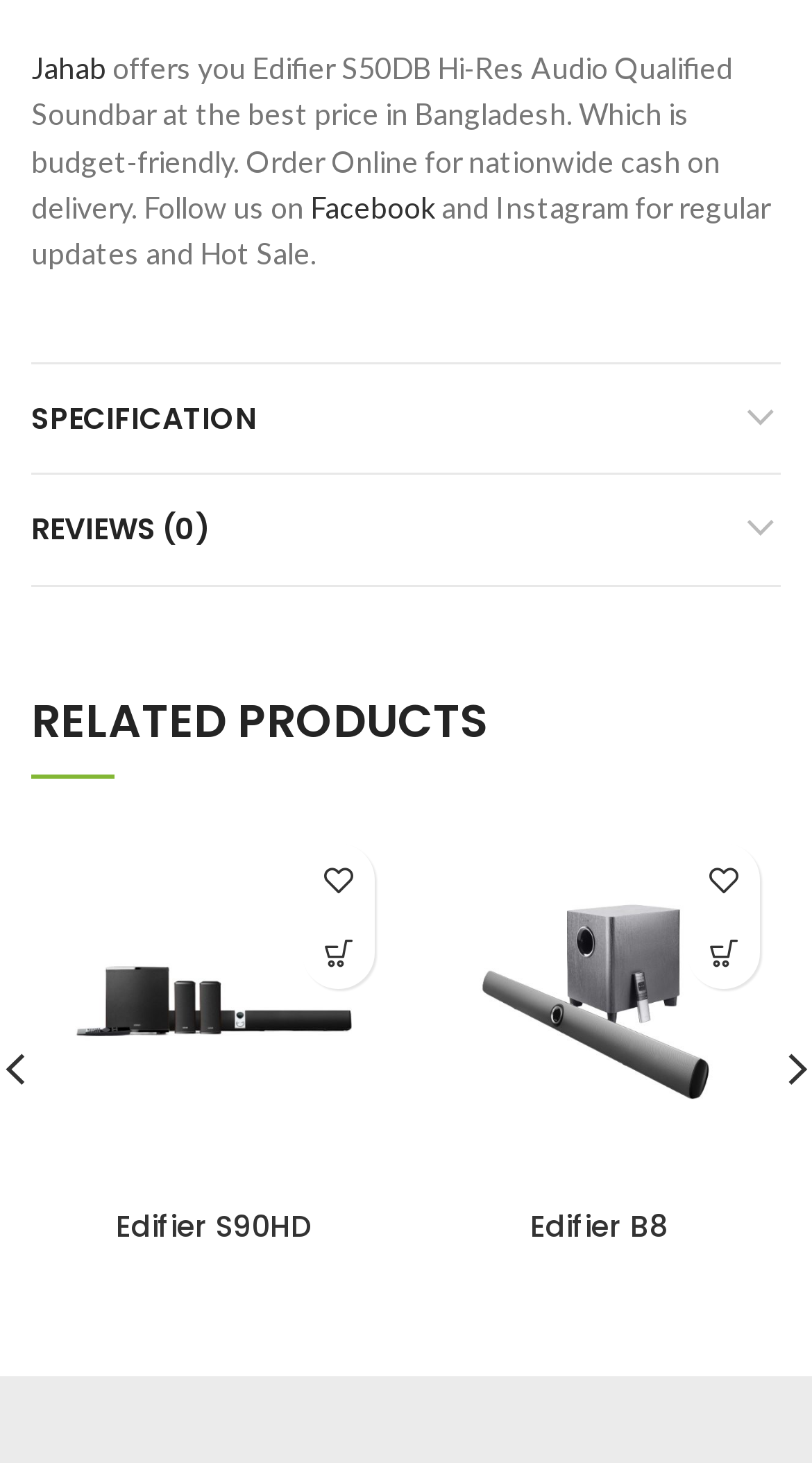Using the description "Add to wishlist", predict the bounding box of the relevant HTML element.

[0.846, 0.577, 0.936, 0.627]